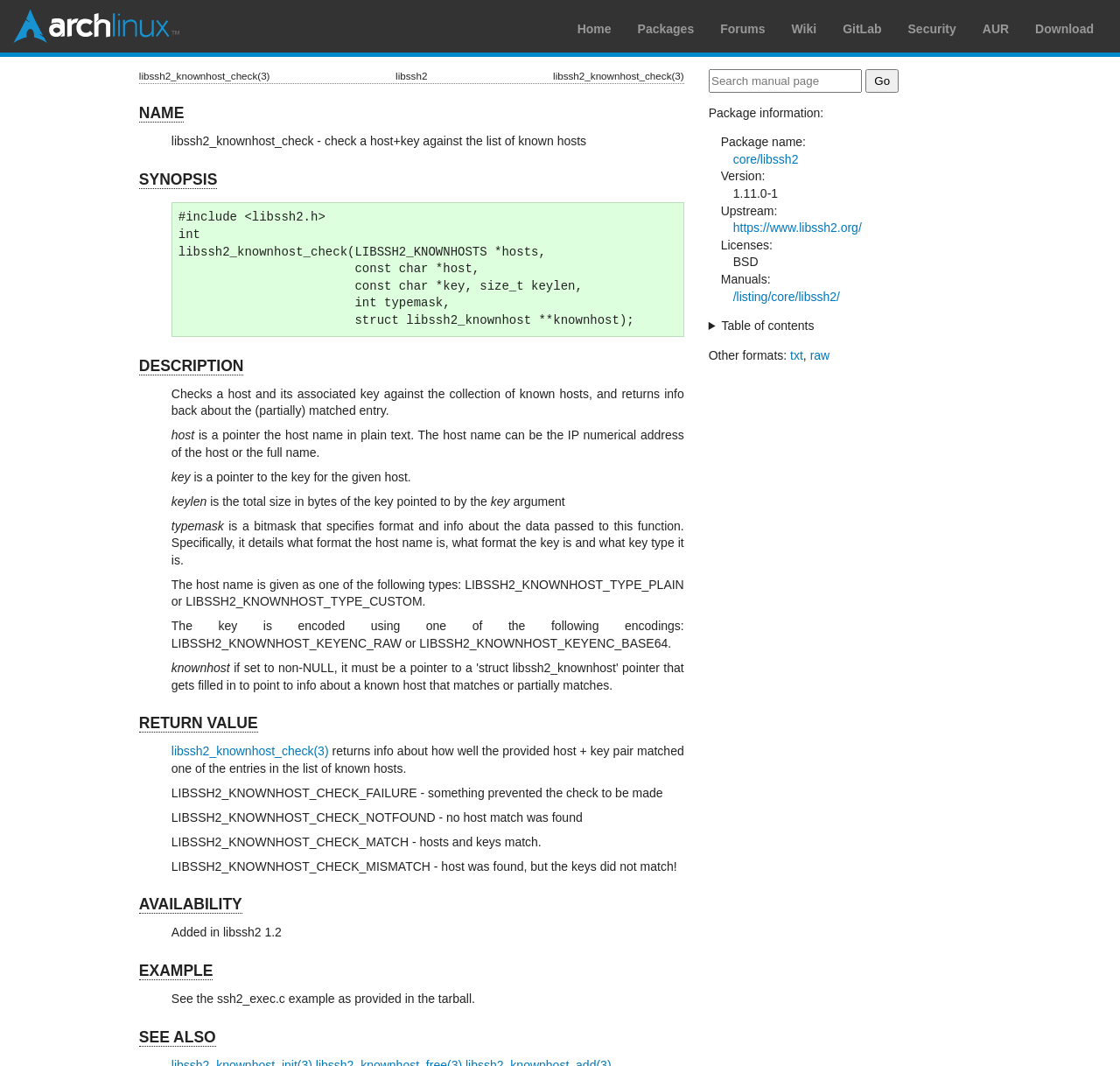Please specify the bounding box coordinates of the region to click in order to perform the following instruction: "Go to the 'Packages' page".

[0.569, 0.021, 0.62, 0.034]